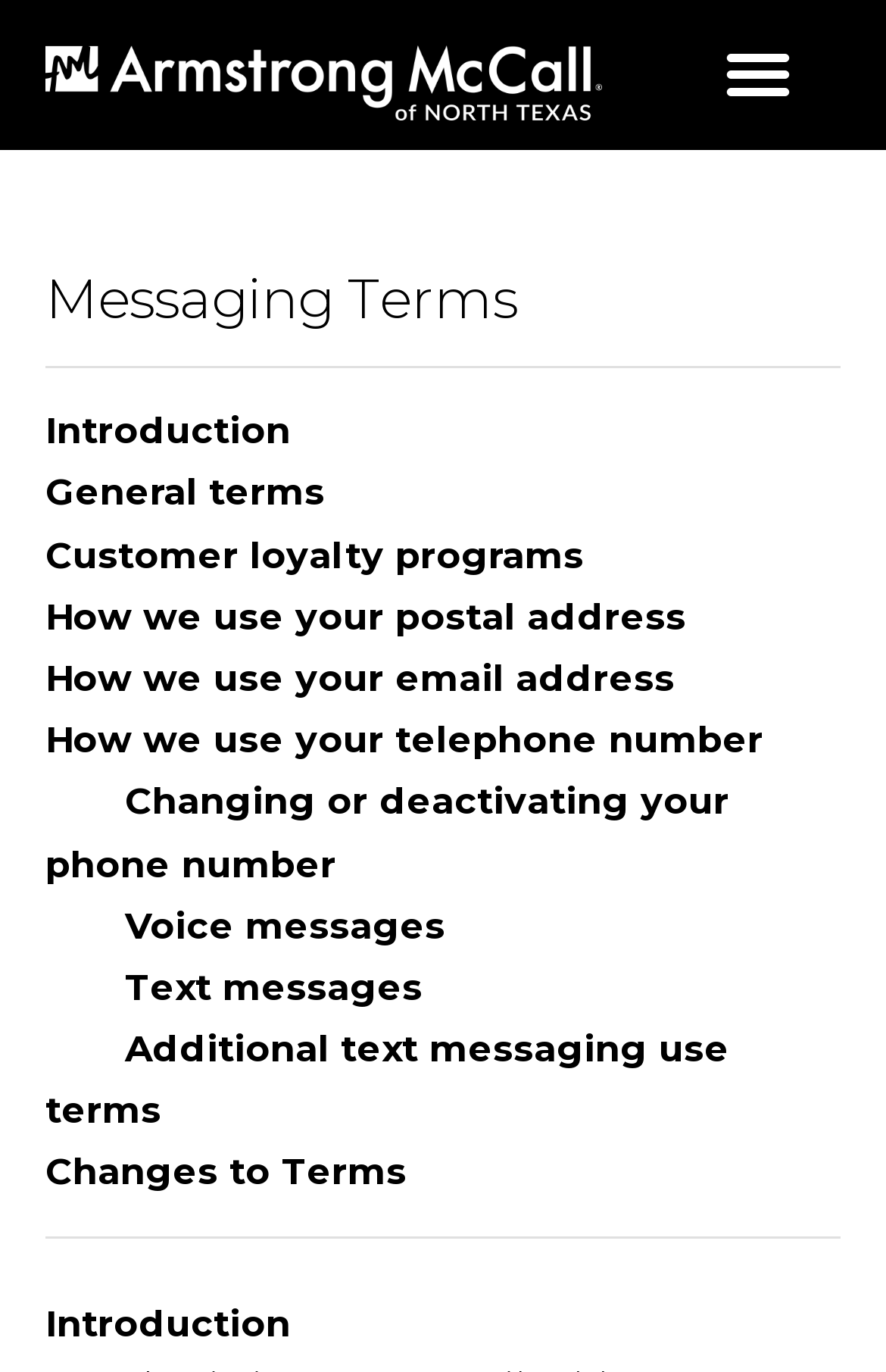Extract the bounding box coordinates of the UI element described: "Changes to Terms". Provide the coordinates in the format [left, top, right, bottom] with values ranging from 0 to 1.

[0.051, 0.839, 0.459, 0.87]